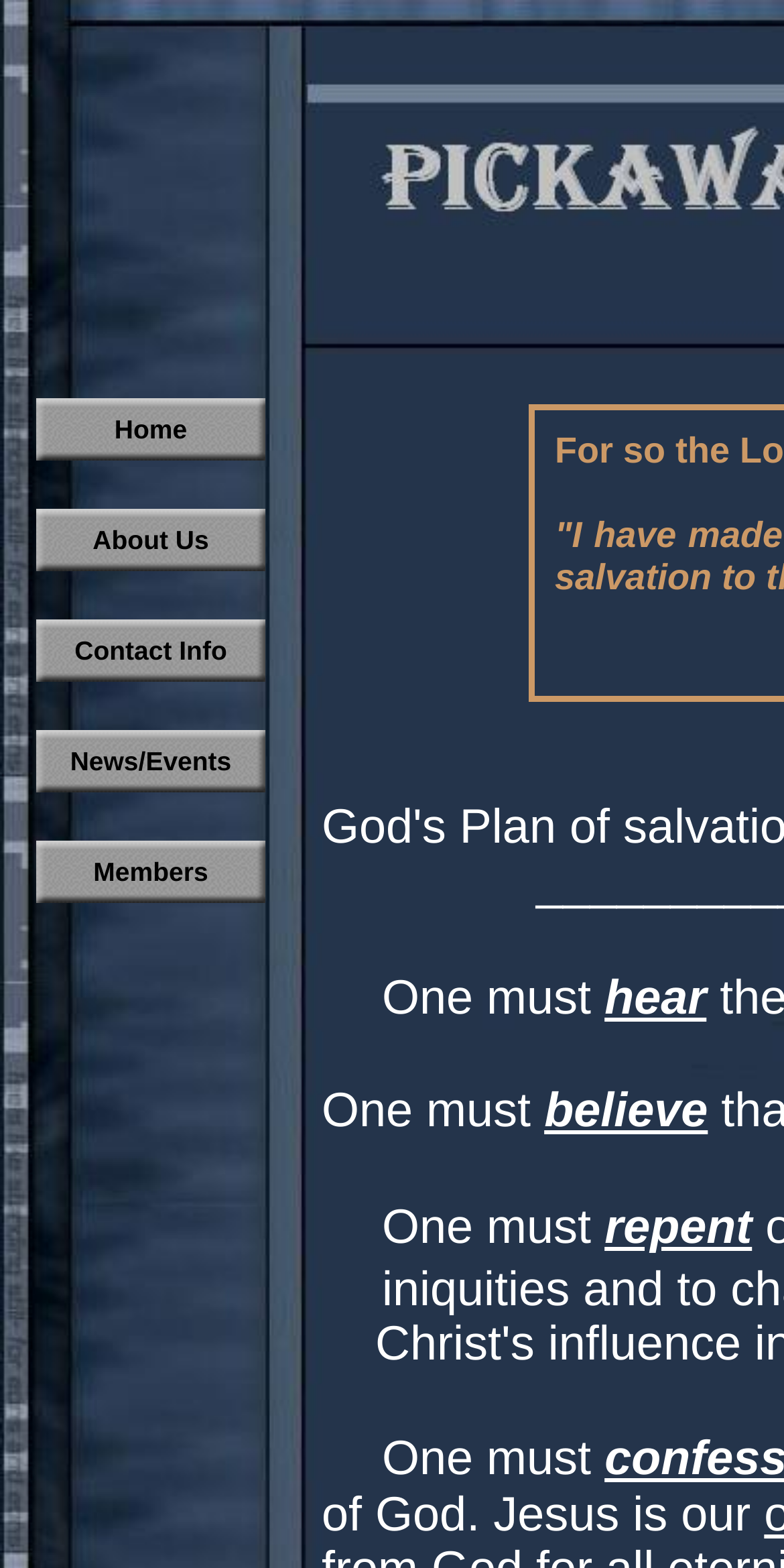Determine the bounding box coordinates for the HTML element described here: "Members".

[0.046, 0.536, 0.338, 0.576]